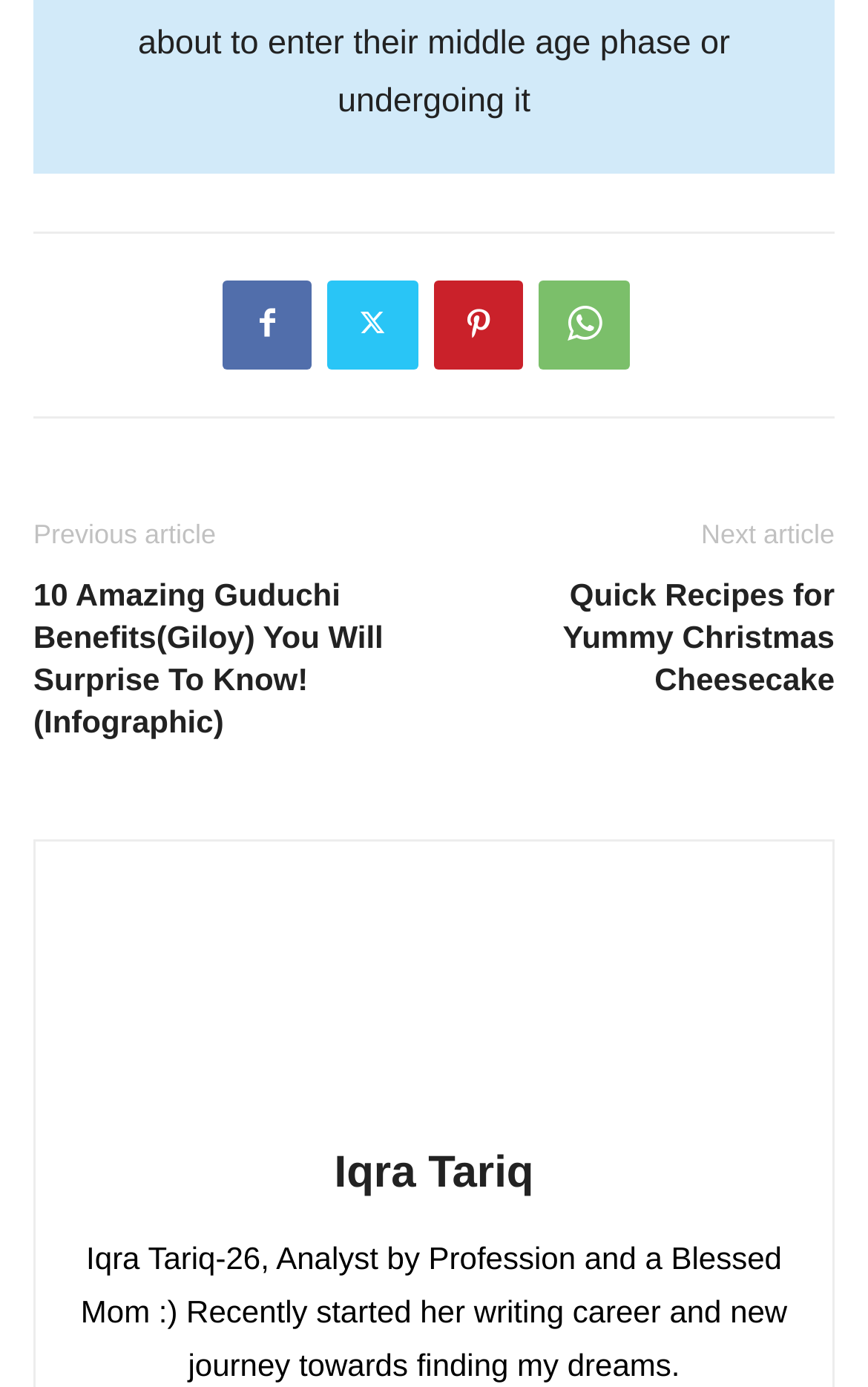Determine the bounding box coordinates of the clickable element necessary to fulfill the instruction: "Read the article about Guduchi benefits". Provide the coordinates as four float numbers within the 0 to 1 range, i.e., [left, top, right, bottom].

[0.038, 0.414, 0.474, 0.536]